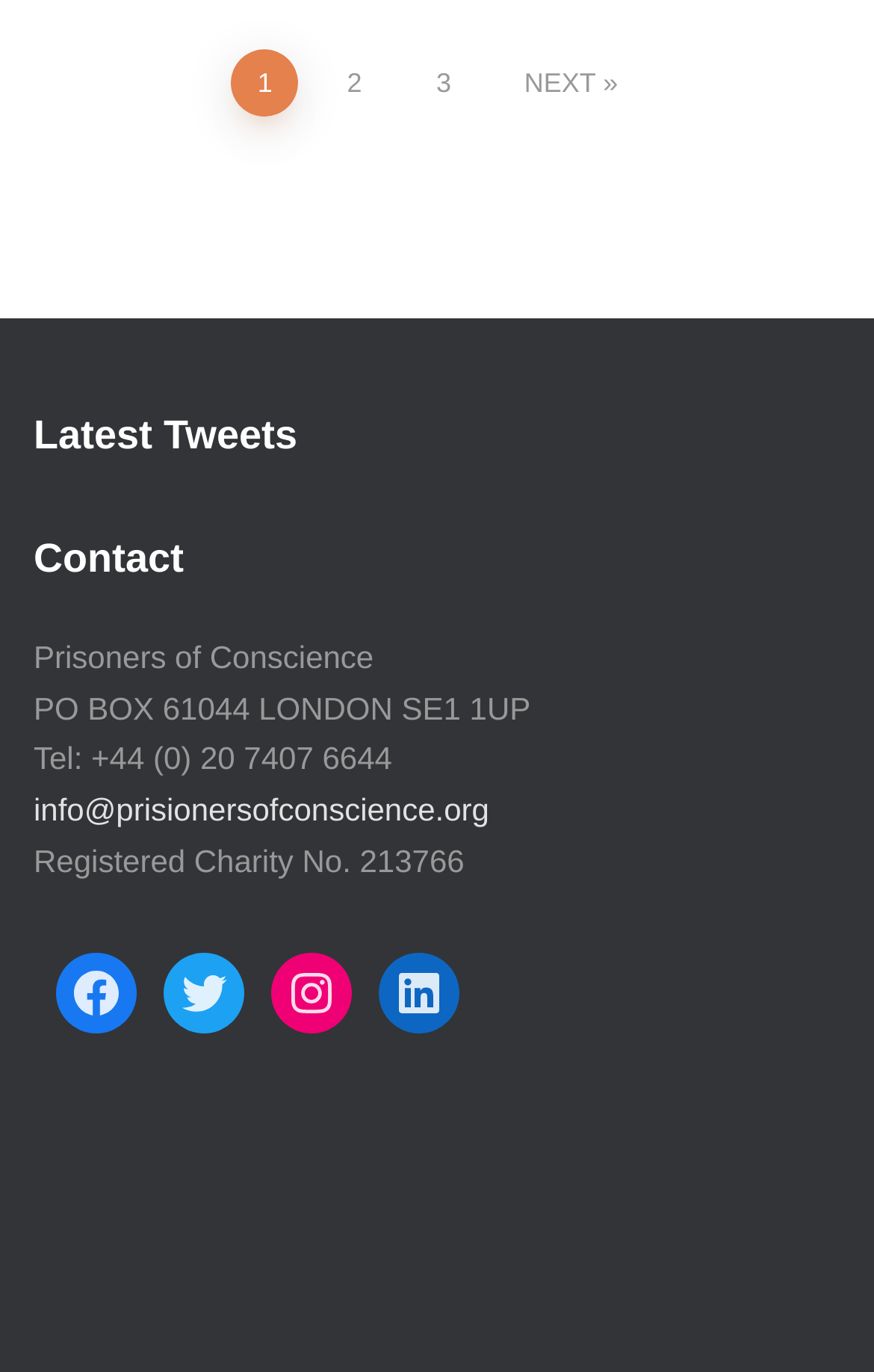How many social media links are there?
Respond to the question with a single word or phrase according to the image.

4